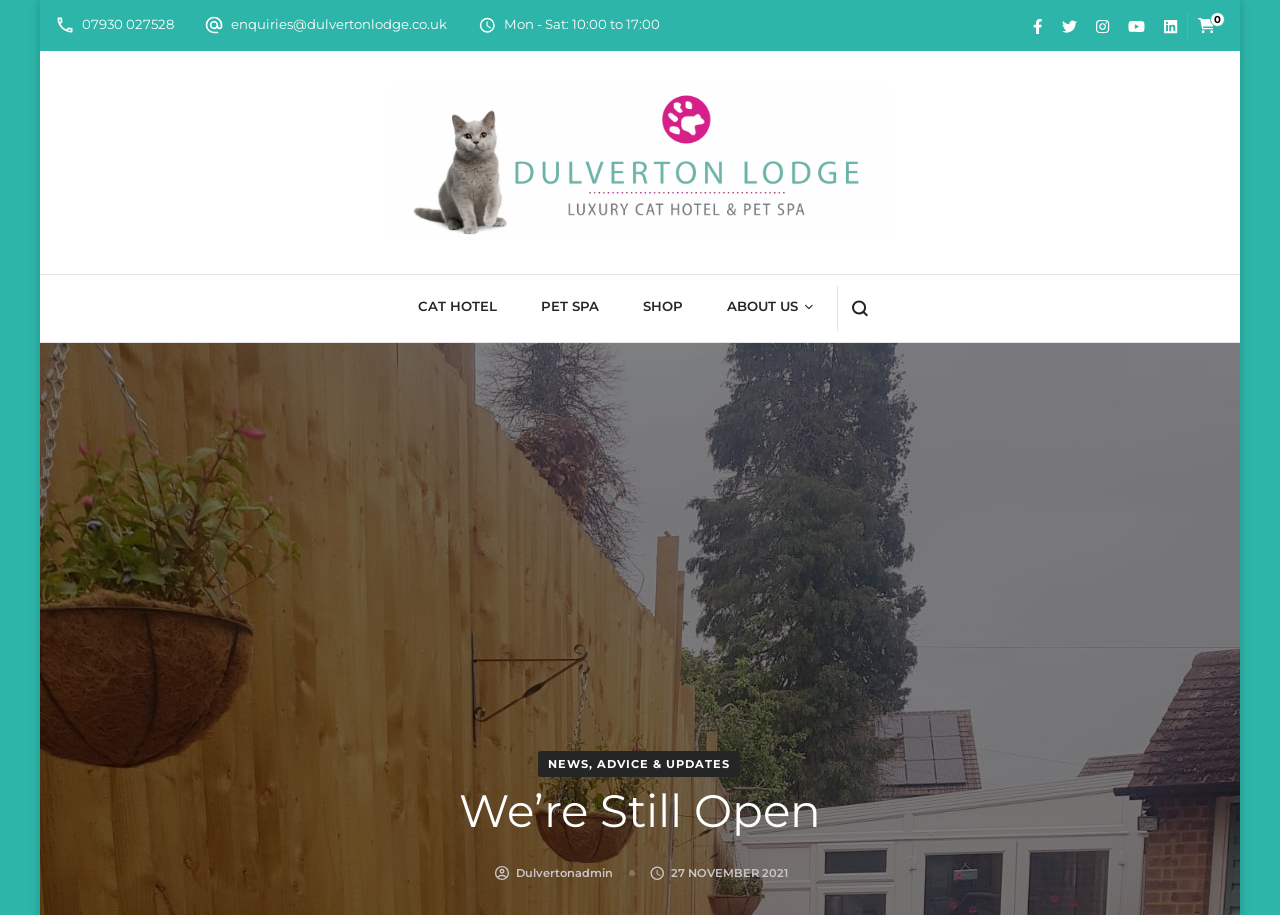Reply to the question with a single word or phrase:
What type of business is Dulverton Lodge?

Pet hotel and spa